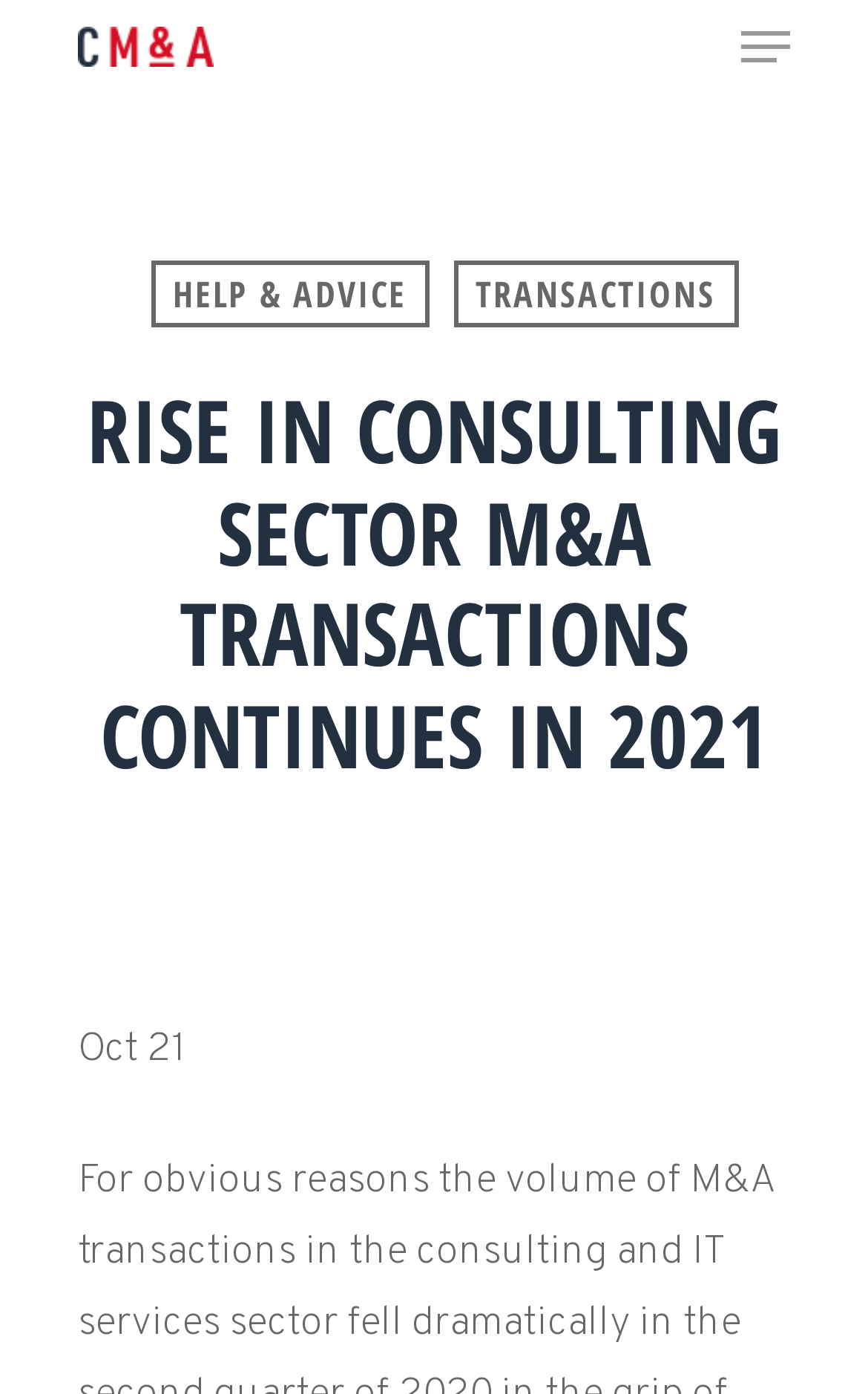Identify the main heading of the webpage and provide its text content.

RISE IN CONSULTING SECTOR M&A TRANSACTIONS CONTINUES IN 2021